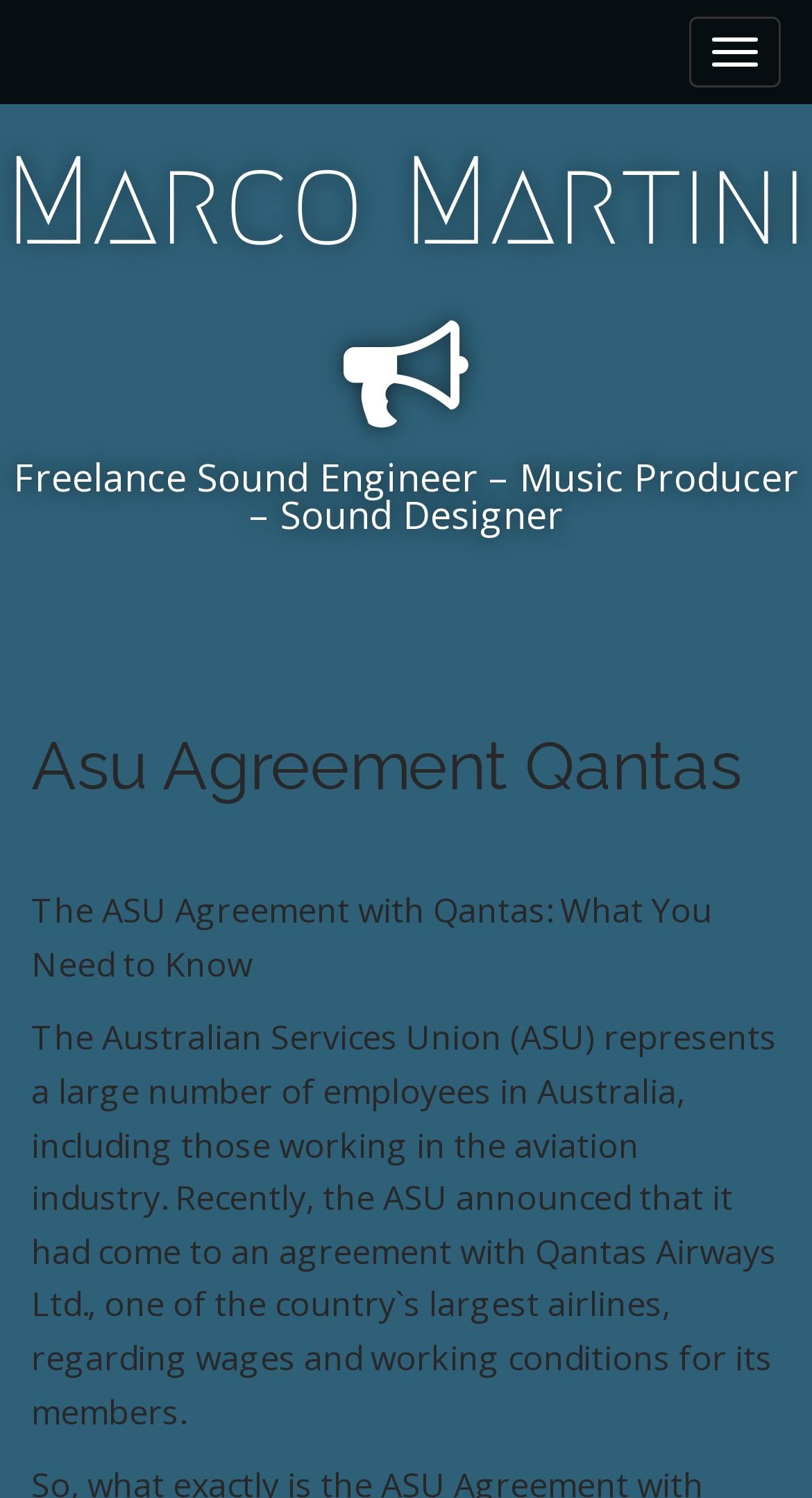Detail the webpage's structure and highlights in your description.

The webpage is about Marco Martini, a London-based music producer, sound designer, and mix engineer. At the top right corner, there is a button with no text. Below that, there is a layout table that spans the entire width of the page. 

On the top left of the layout table, there is a link with the text "Marco Martini". Below the link, there is a heading that reads "Freelance Sound Engineer – Music Producer – Sound Designer". 

Further down, there is another heading that reads "Asu Agreement Qantas". Below this heading, there is a paragraph of text that explains the ASU agreement with Qantas, stating that the Australian Services Union represents a large number of employees in Australia, including those in the aviation industry, and that it has come to an agreement with Qantas Airways Ltd. regarding wages and working conditions for its members.